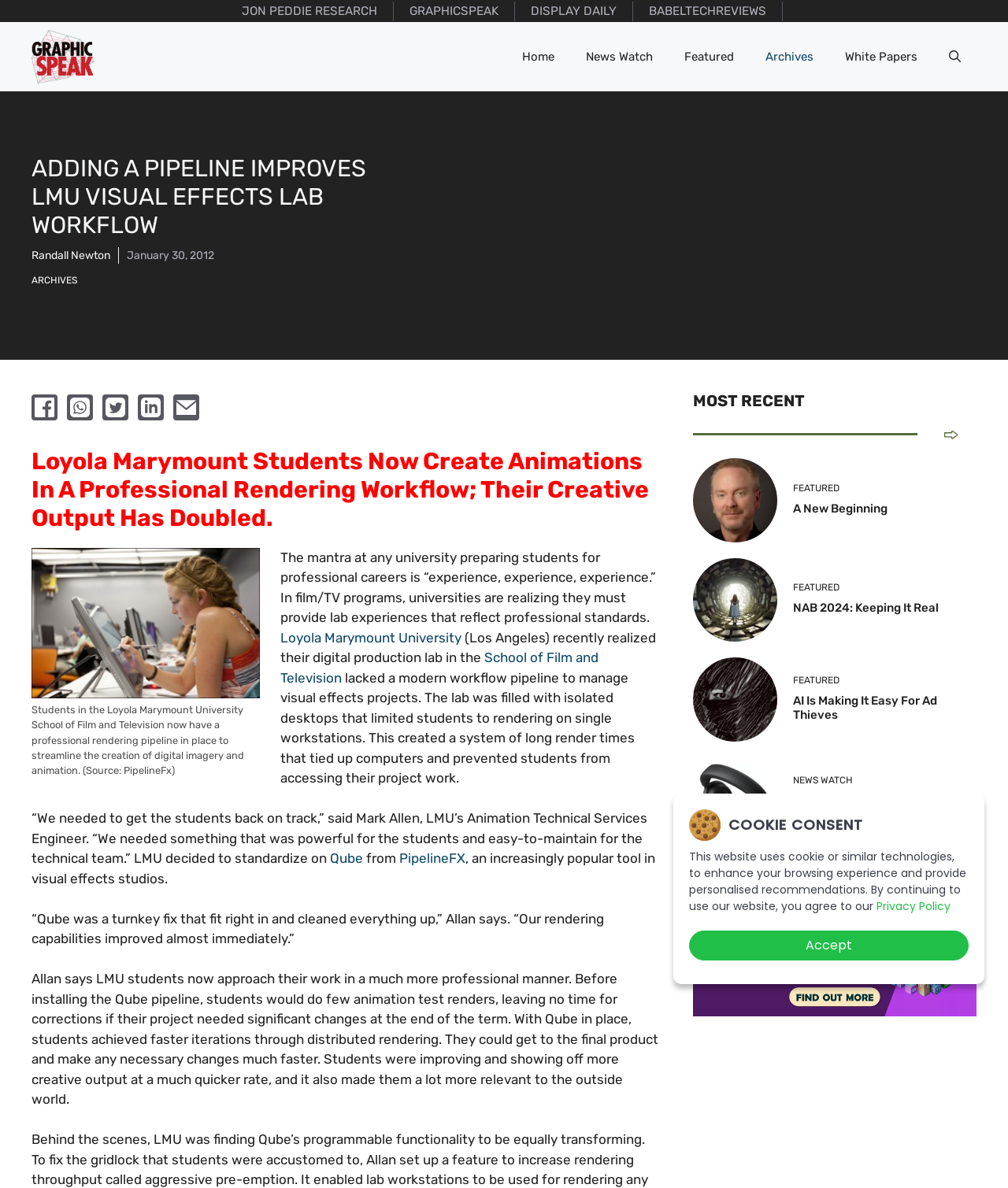Please examine the image and answer the question with a detailed explanation:
What is the name of the tool used to standardize the workflow pipeline?

I found the answer by reading the article and finding the mention of 'Qube' as the tool used to standardize the workflow pipeline. It is mentioned as the tool that improved the rendering capabilities of the university's digital production lab.